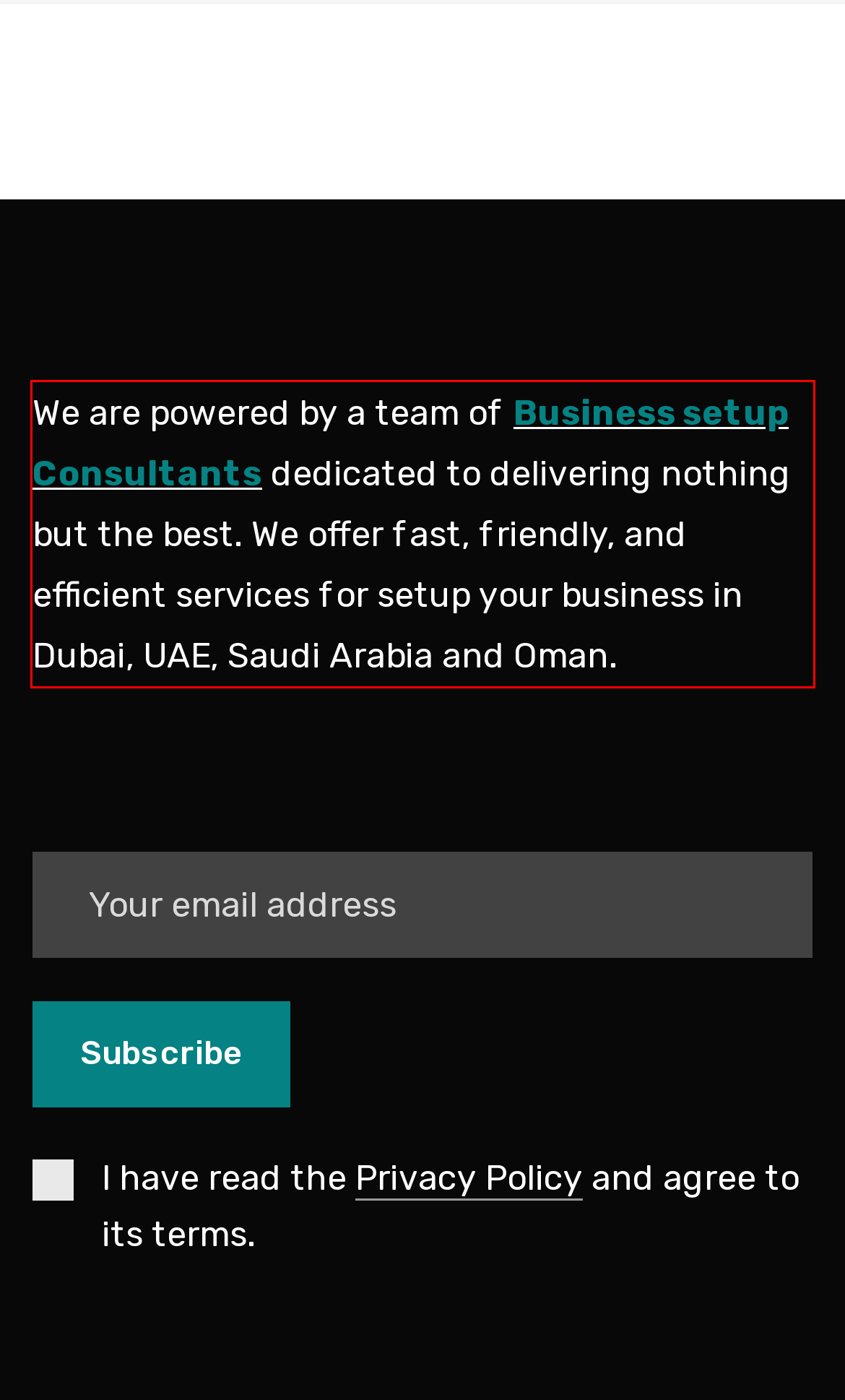Given a screenshot of a webpage with a red bounding box, extract the text content from the UI element inside the red bounding box.

We are powered by a team of Business setup Consultants dedicated to delivering nothing but the best. We offer fast, friendly, and efficient services for setup your business in Dubai, UAE, Saudi Arabia and Oman.